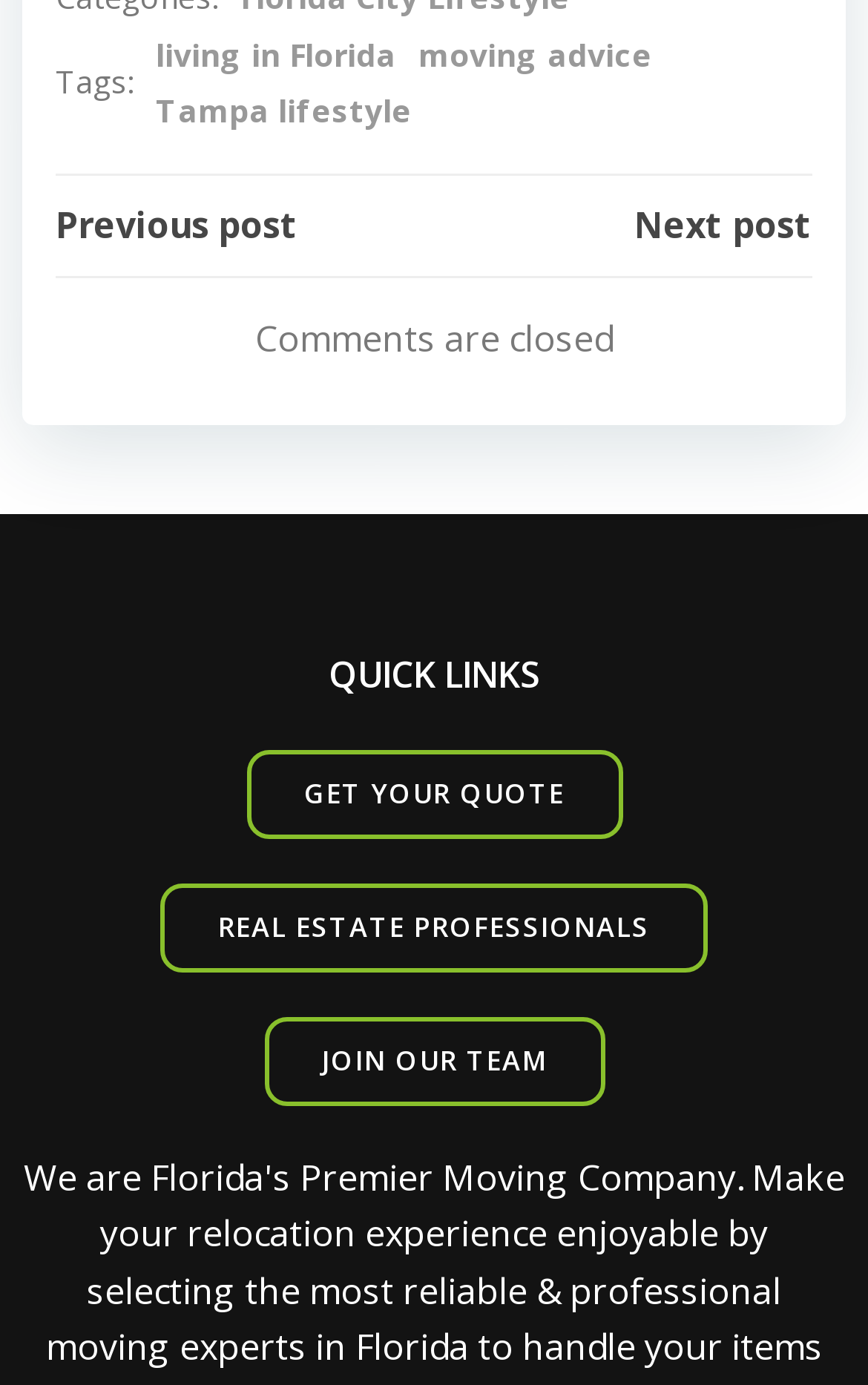Using the provided description parent_node: Washington Post News, find the bounding box coordinates for the UI element. Provide the coordinates in (top-left x, top-left y, bottom-right x, bottom-right y) format, ensuring all values are between 0 and 1.

None